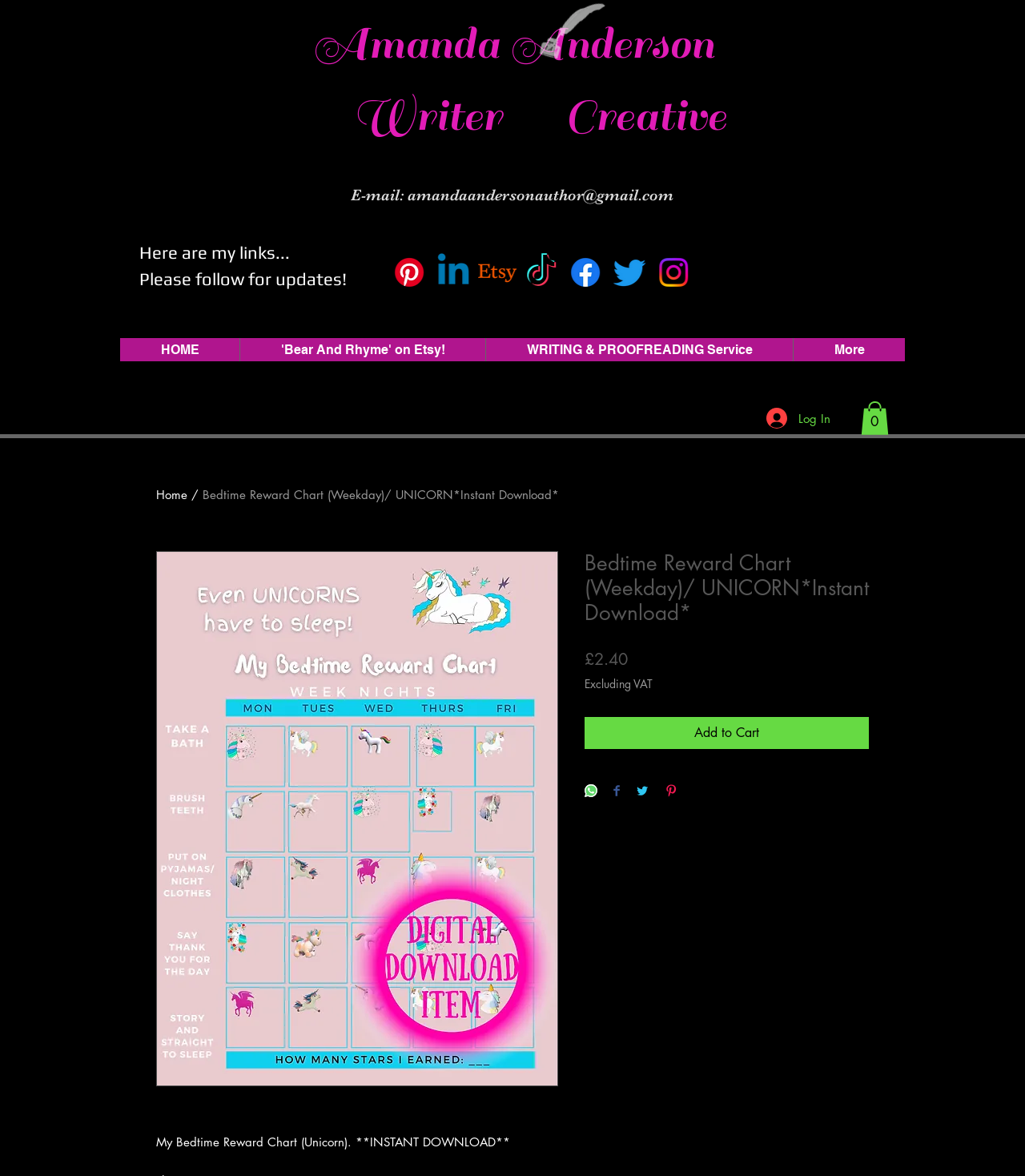What is the name of the author?
Please provide a comprehensive answer based on the visual information in the image.

I found the author's name by looking at the links at the top of the page, where it says 'Amanda' and 'Anderson' separately. I inferred that they are the same person, the author, based on their proximity and the context of the page.